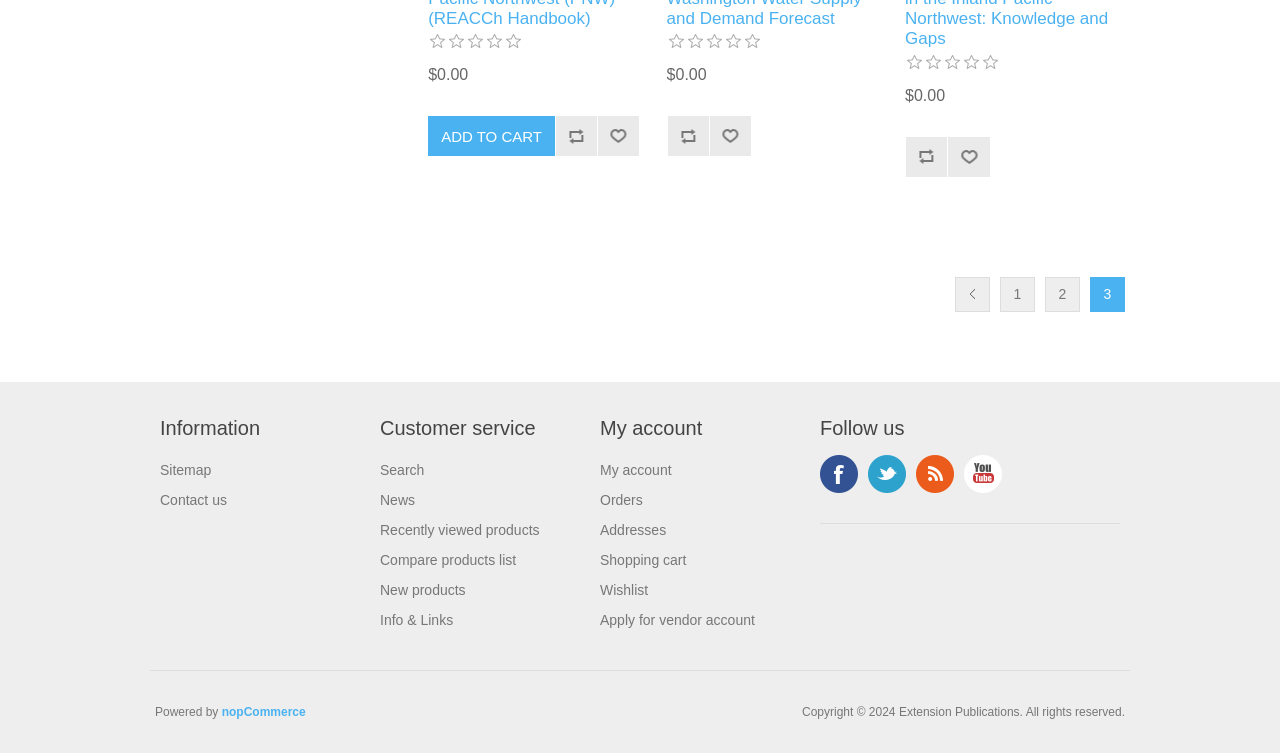Using the element description nopCommerce, predict the bounding box coordinates for the UI element. Provide the coordinates in (top-left x, top-left y, bottom-right x, bottom-right y) format with values ranging from 0 to 1.

[0.173, 0.936, 0.239, 0.954]